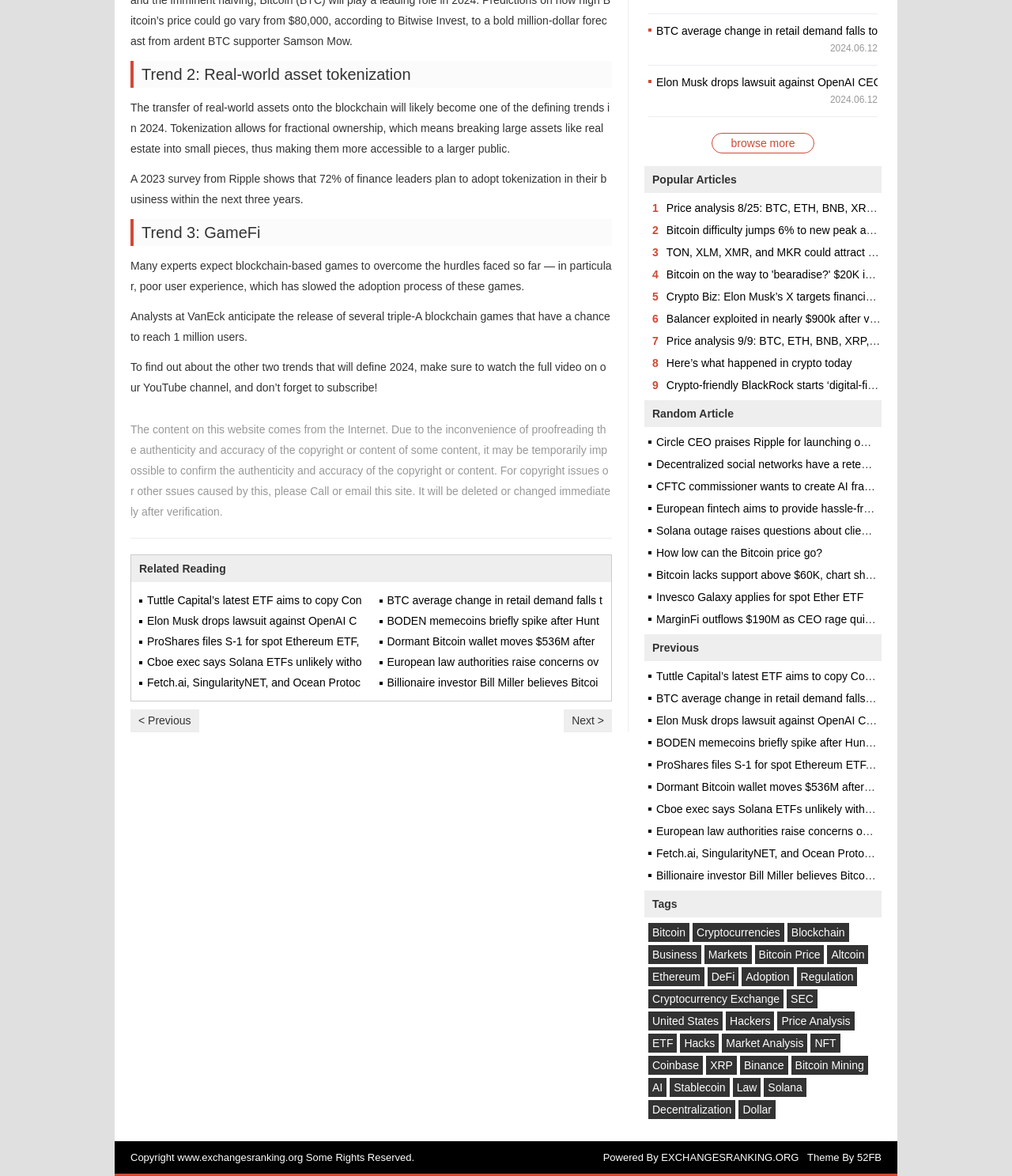Locate the UI element described by Hacks in the provided webpage screenshot. Return the bounding box coordinates in the format (top-left x, top-left y, bottom-right x, bottom-right y), ensuring all values are between 0 and 1.

[0.672, 0.879, 0.71, 0.895]